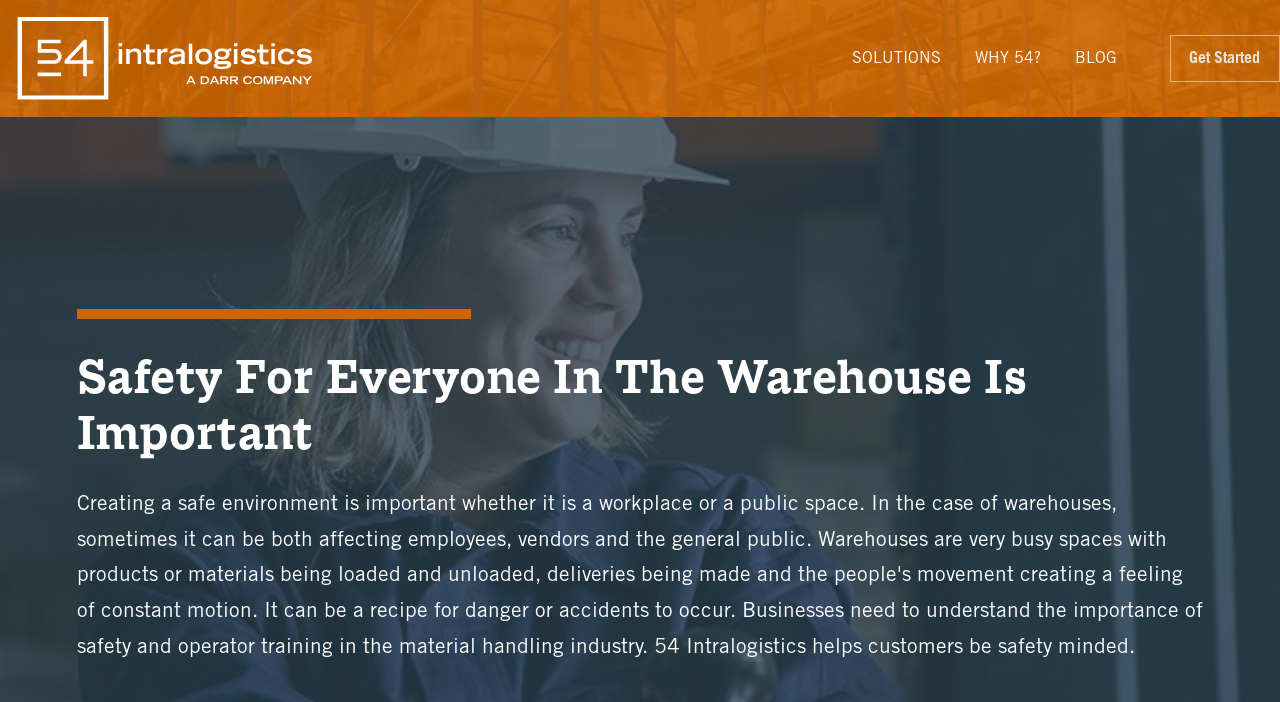Write a detailed summary of the webpage, including text, images, and layout.

The webpage is about warehouse safety and OSHA forklift safety training courses. At the top left corner, there is an image. Above the image, there are three links: "SOLUTIONS", "WHY 54?", and "BLOG", which are positioned horizontally and aligned to the top of the page. 

To the right of these links, there is another link "Get Started" at the top right corner. Below the "Get Started" link, there is a horizontal separator line. 

Below the separator line, there is a heading that reads "Safety For Everyone In The Warehouse Is Important", which takes up most of the width of the page.